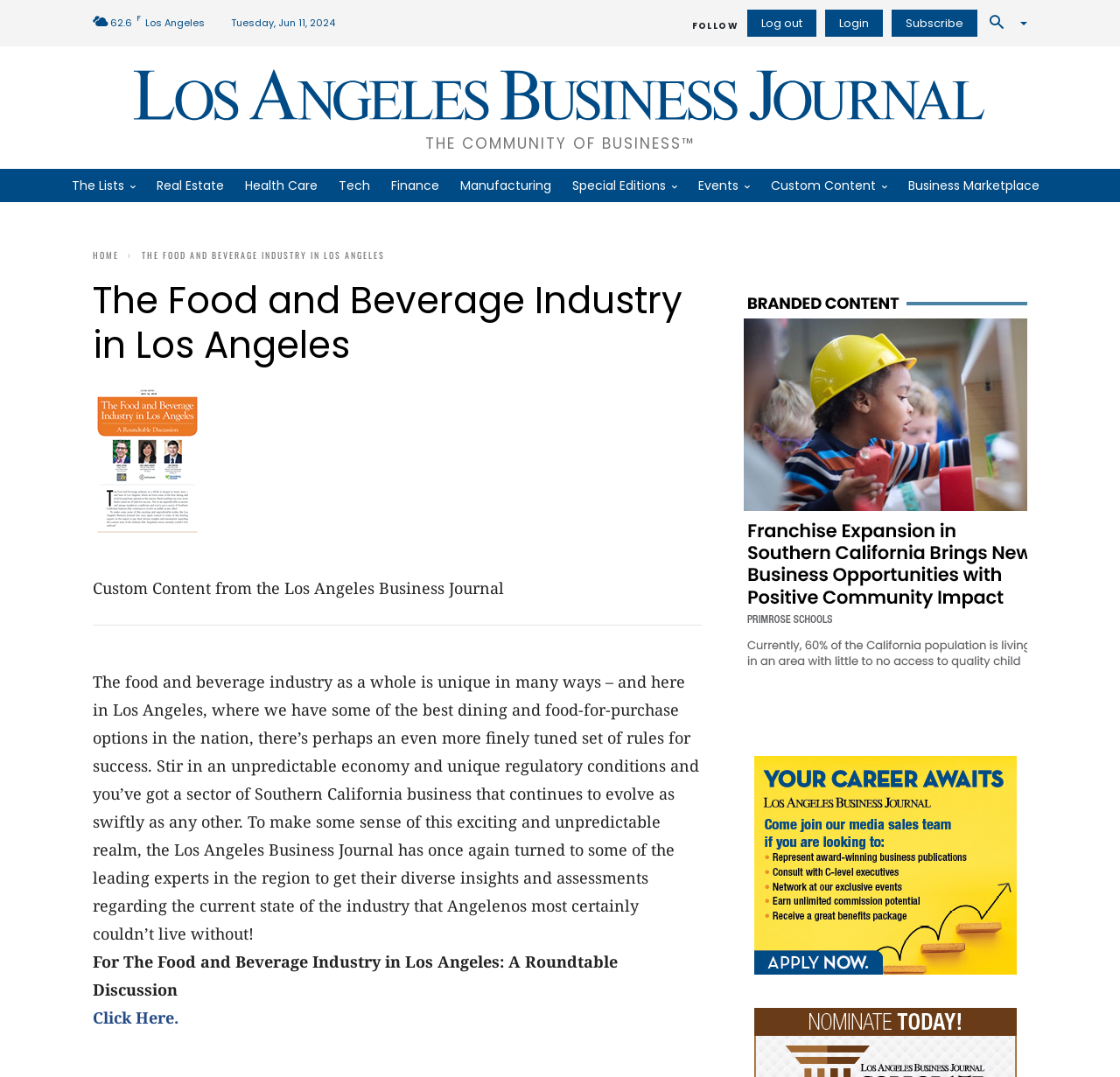What is the name of the publication?
Please answer the question with as much detail as possible using the screenshot.

The publication is the Los Angeles Business Journal, as indicated by the text 'Custom Content from the Los Angeles Business Journal' and the link 'THE COMMUNITY OF BUSINESS™'.